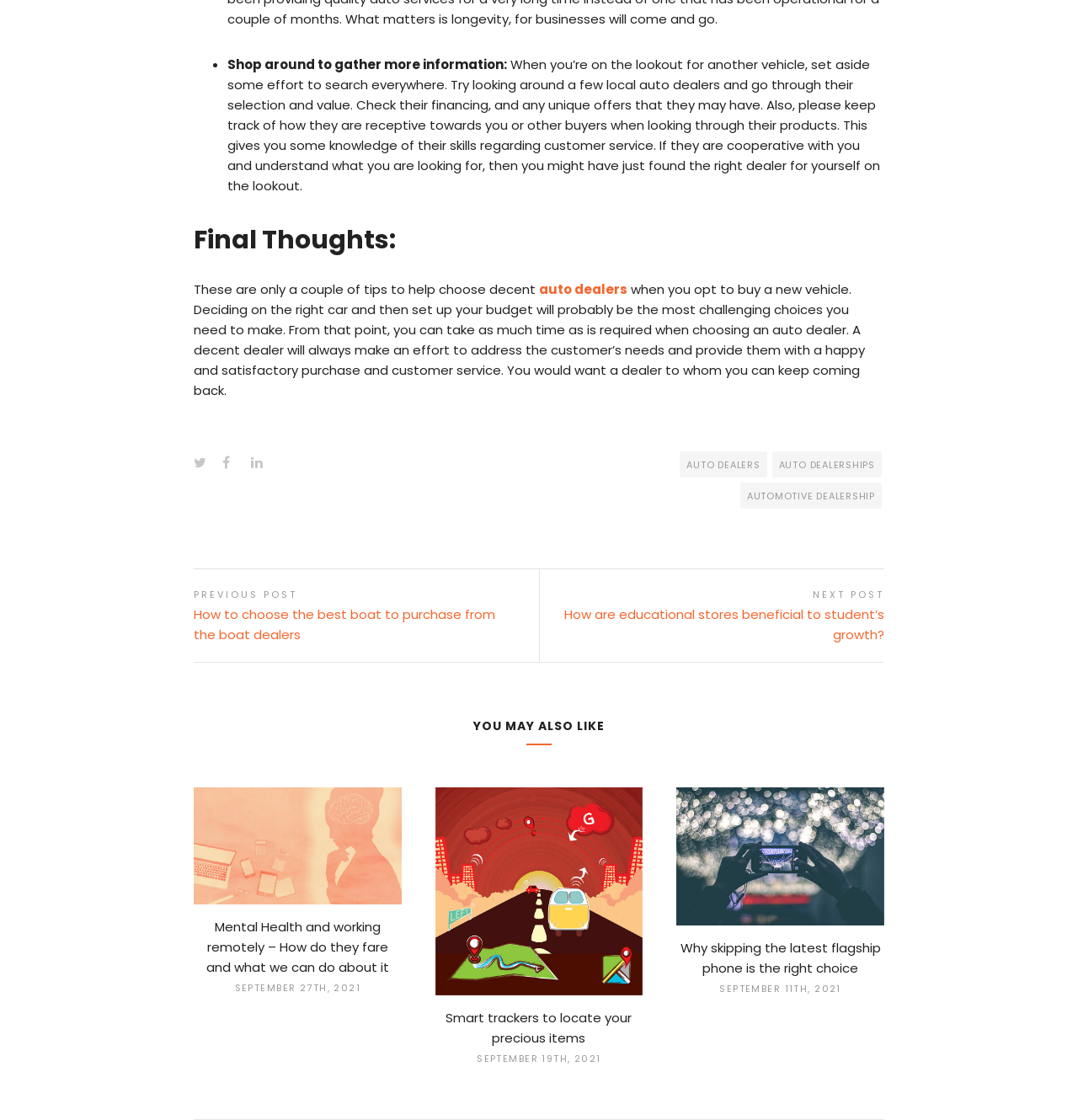Please provide the bounding box coordinates for the element that needs to be clicked to perform the instruction: "Visit 'How to choose the best boat to purchase from the boat dealers'". The coordinates must consist of four float numbers between 0 and 1, formatted as [left, top, right, bottom].

[0.18, 0.508, 0.5, 0.591]